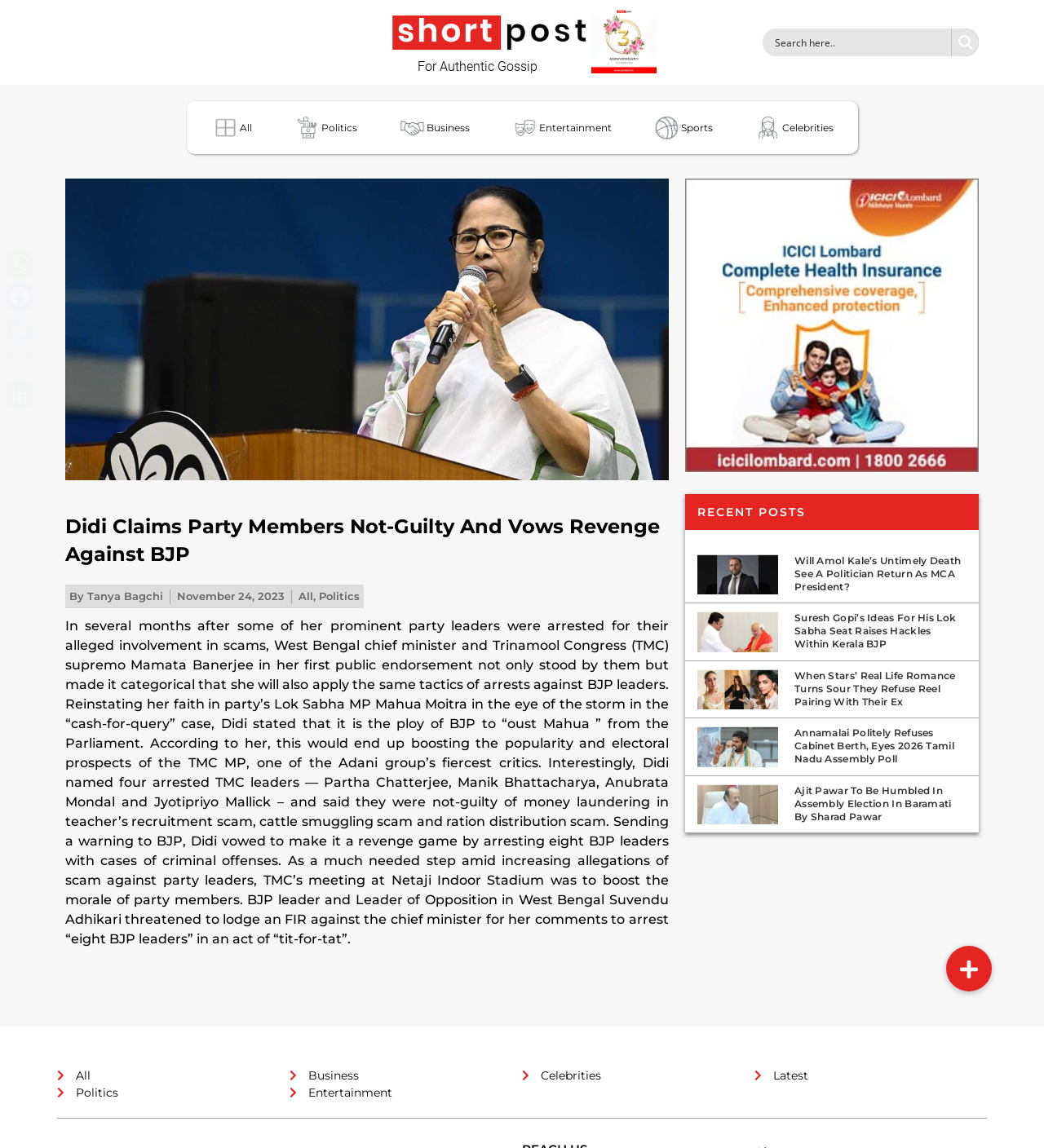What is the purpose of the search form?
Using the image, provide a detailed and thorough answer to the question.

The search form is located at the top right corner of the webpage, and it consists of a search input field and a search magnifier button. The purpose of the search form is to allow users to search for specific content within the website.